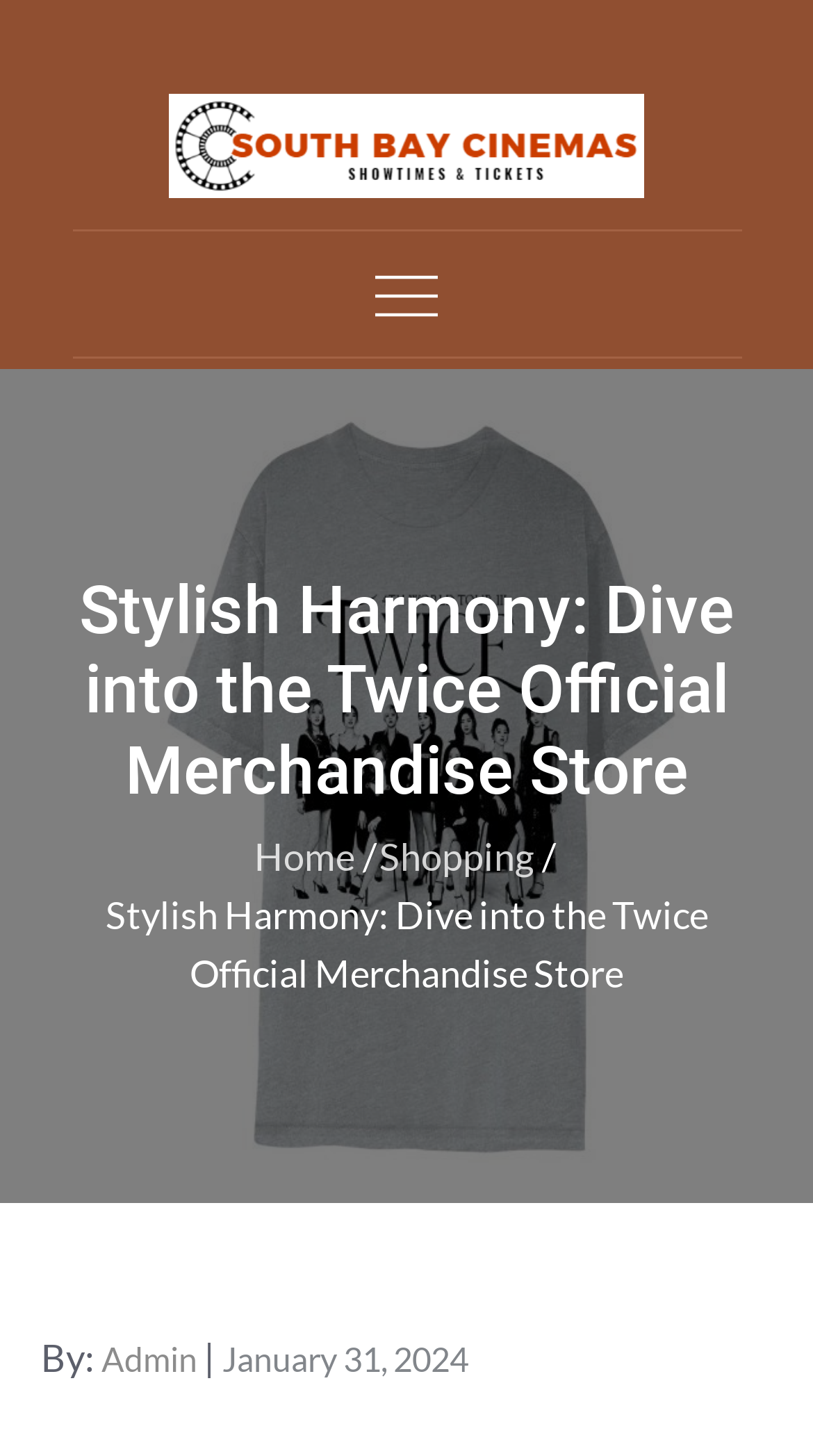What is the current page about?
Examine the image and provide an in-depth answer to the question.

I found the answer by reading the heading element with the text 'Stylish Harmony: Dive into the Twice Official Merchandise Store' and understanding that it describes the main topic of the webpage.